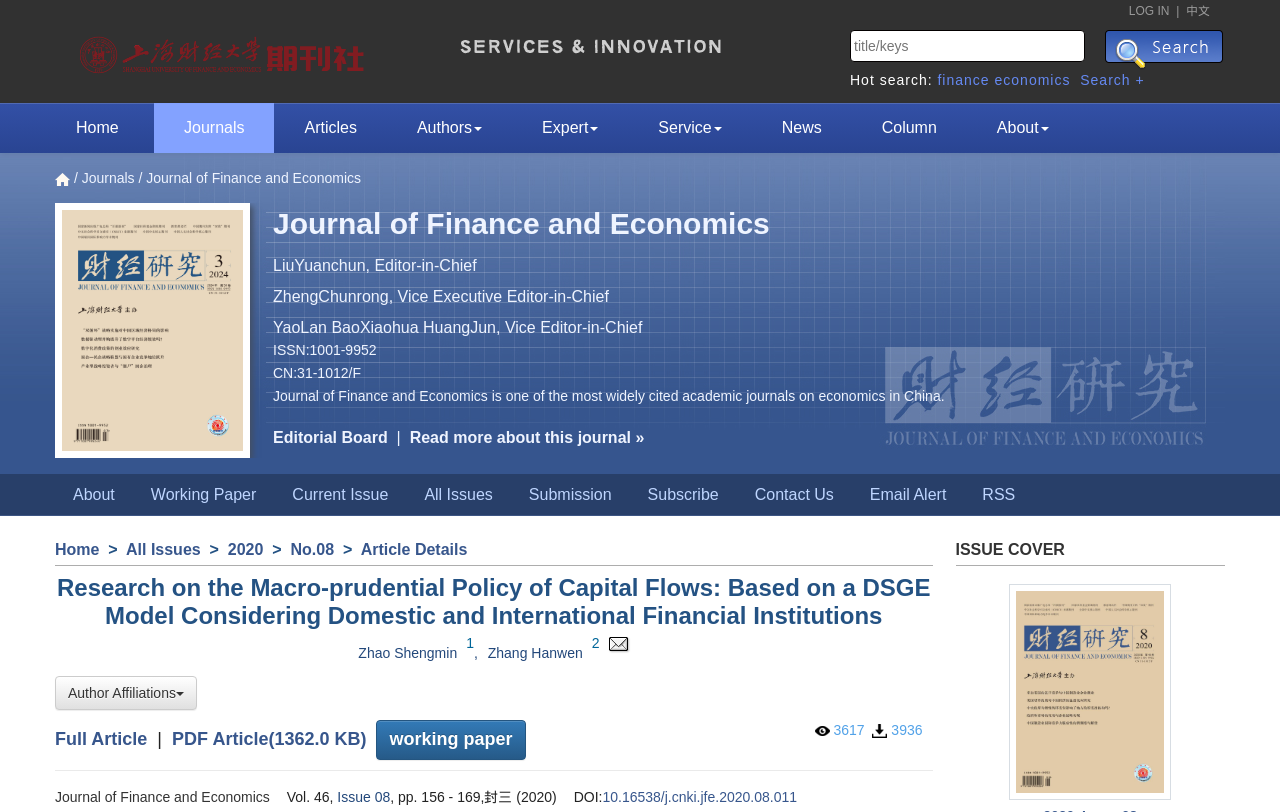Answer the question using only one word or a concise phrase: What is the volume and issue number of the journal?

Vol. 46, Issue 08